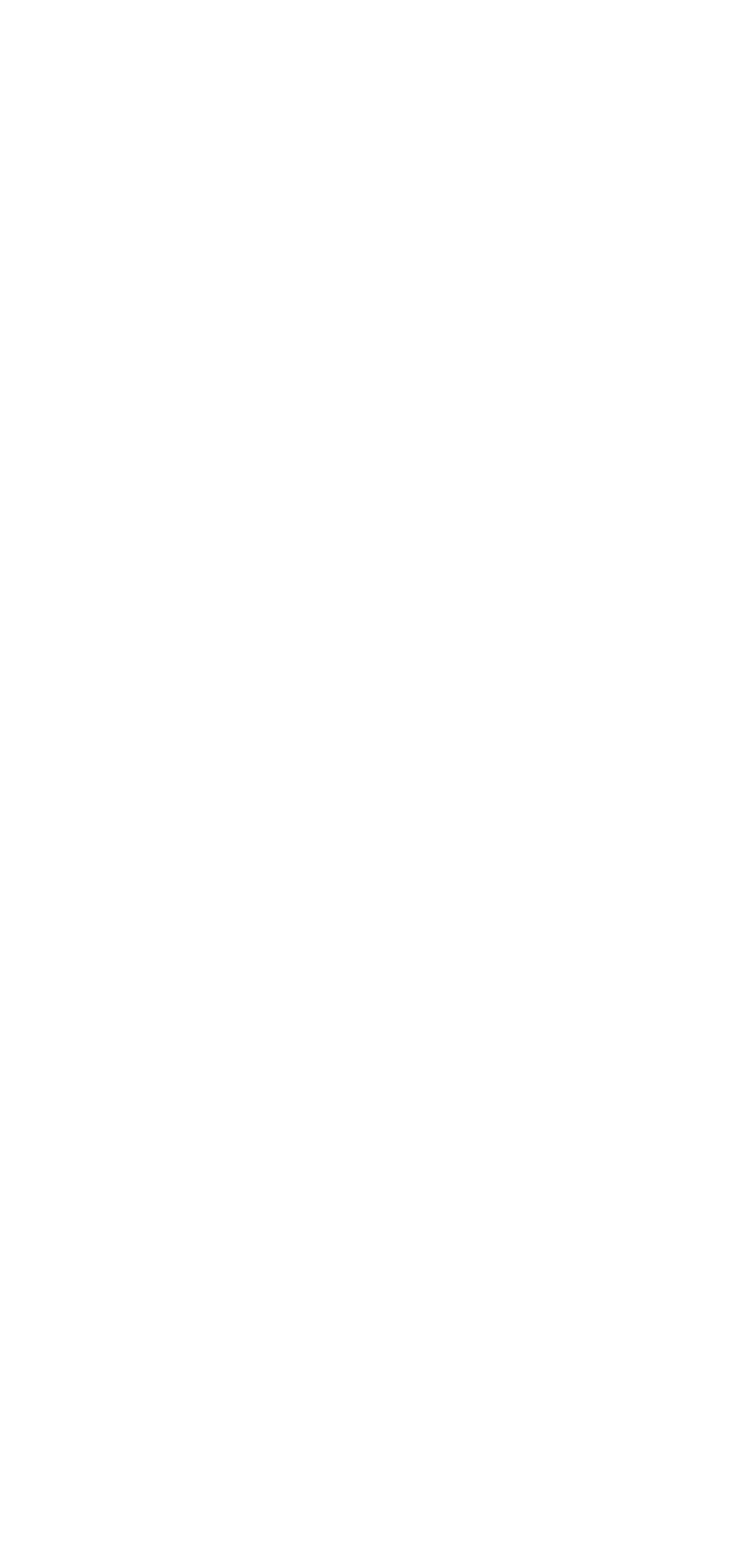How many main navigation links are there?
By examining the image, provide a one-word or phrase answer.

7